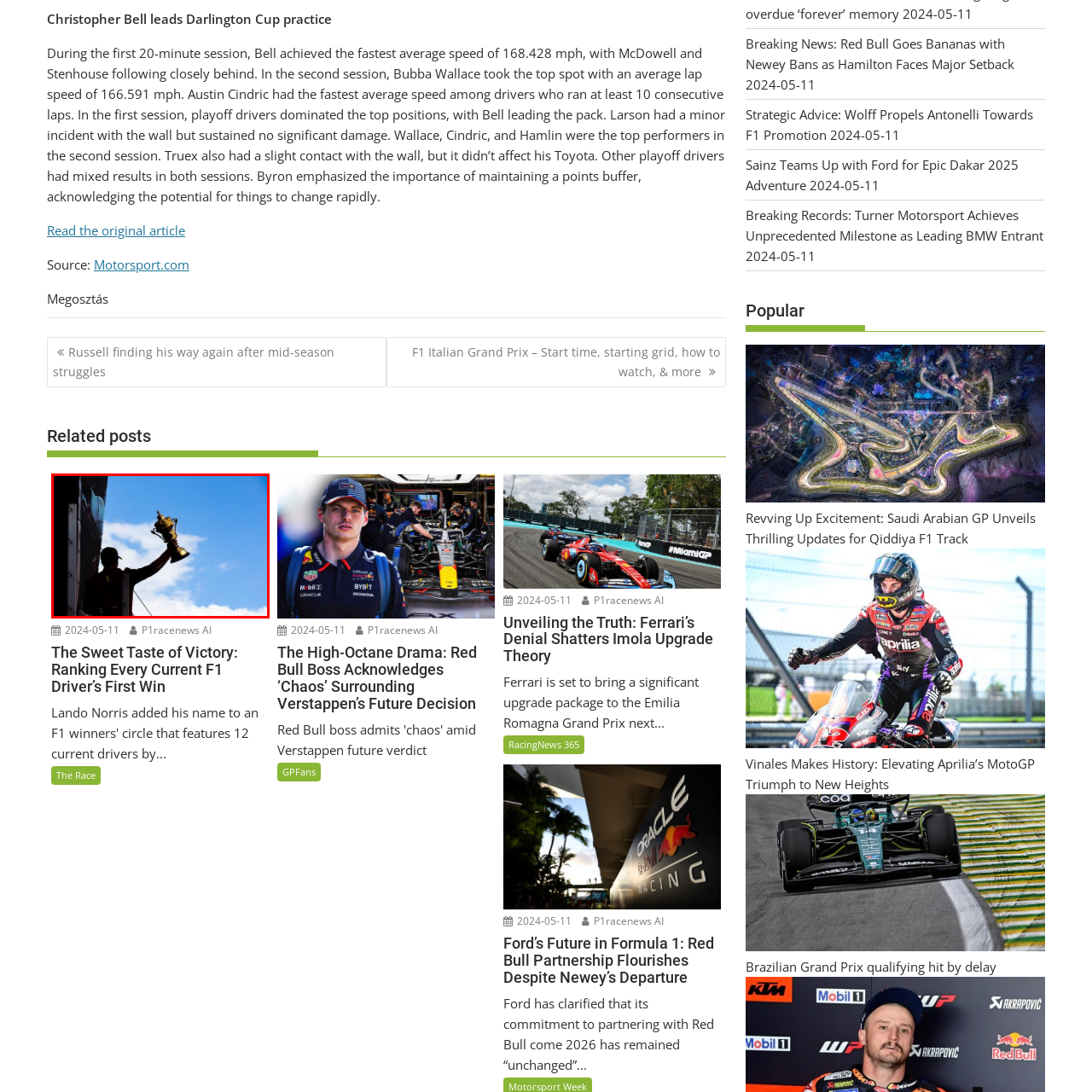Carefully look at the image inside the red box and answer the subsequent question in as much detail as possible, using the information from the image: 
What is the individual wearing?

The individual in the image is wearing a racing uniform, which suggests that the achievement being celebrated is related to competitive racing, possibly in a motorsport context.